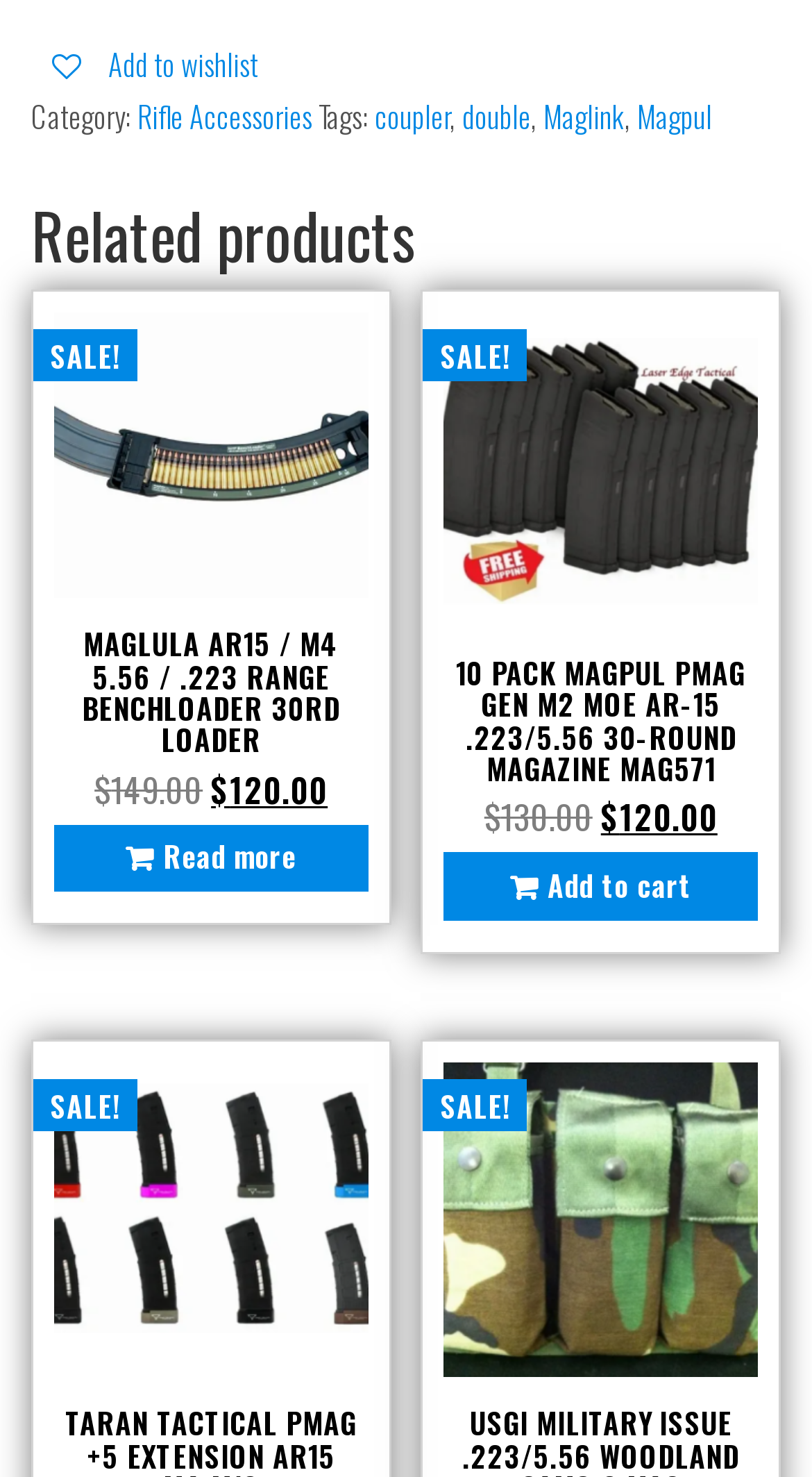Given the element description, predict the bounding box coordinates in the format (top-left x, top-left y, bottom-right x, bottom-right y), using floating point numbers between 0 and 1: Add to Wishlist

[0.107, 0.381, 0.443, 0.41]